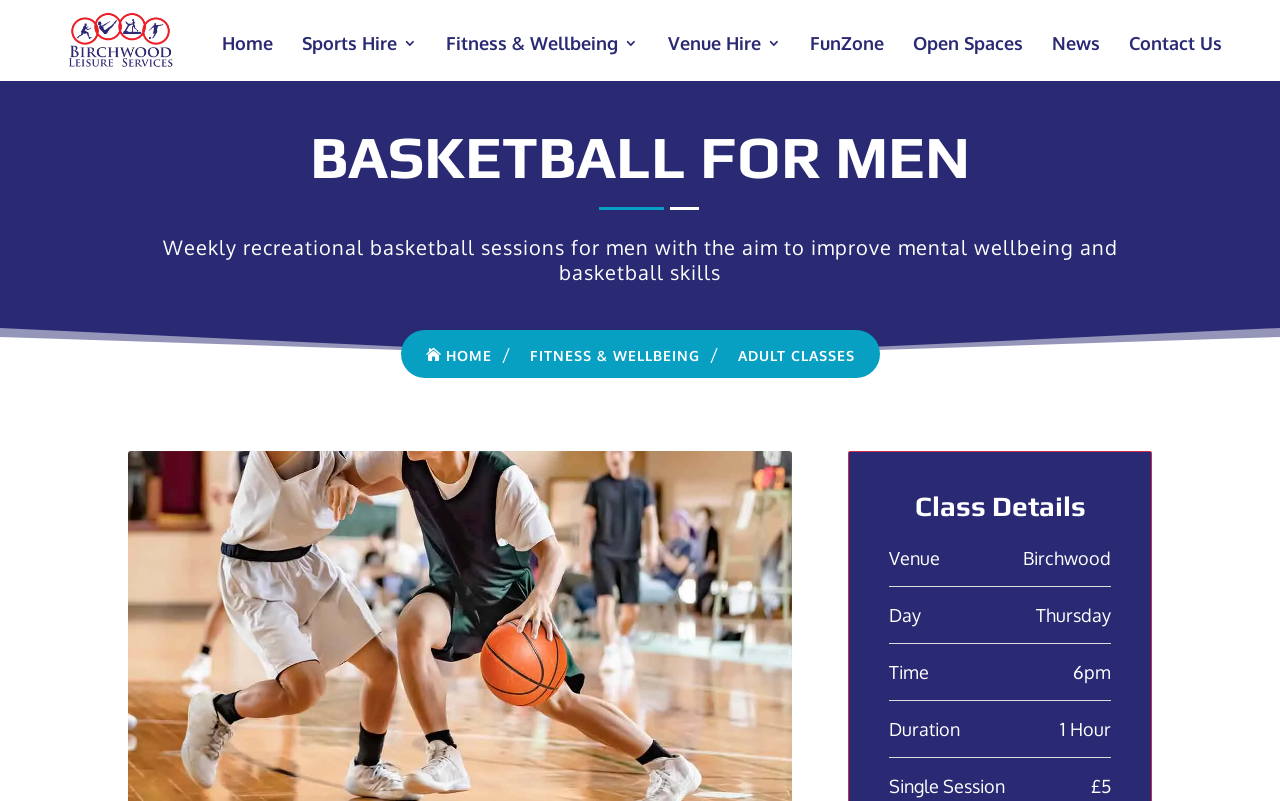Locate the bounding box coordinates of the clickable area to execute the instruction: "Visit the Home page". Provide the coordinates as four float numbers between 0 and 1, represented as [left, top, right, bottom].

[0.174, 0.006, 0.213, 0.101]